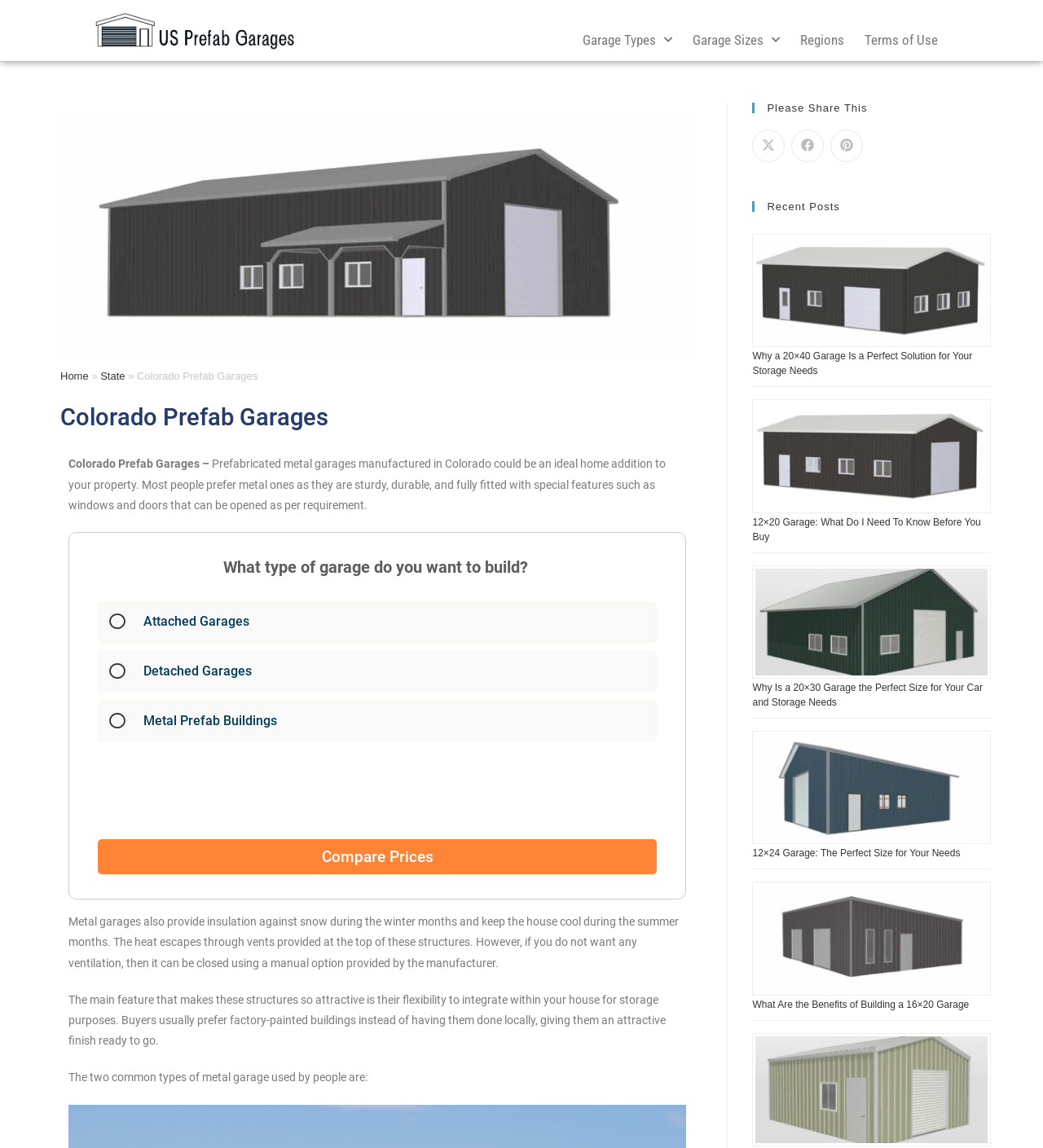What type of garages are manufactured in Colorado? Refer to the image and provide a one-word or short phrase answer.

Prefabricated metal garages